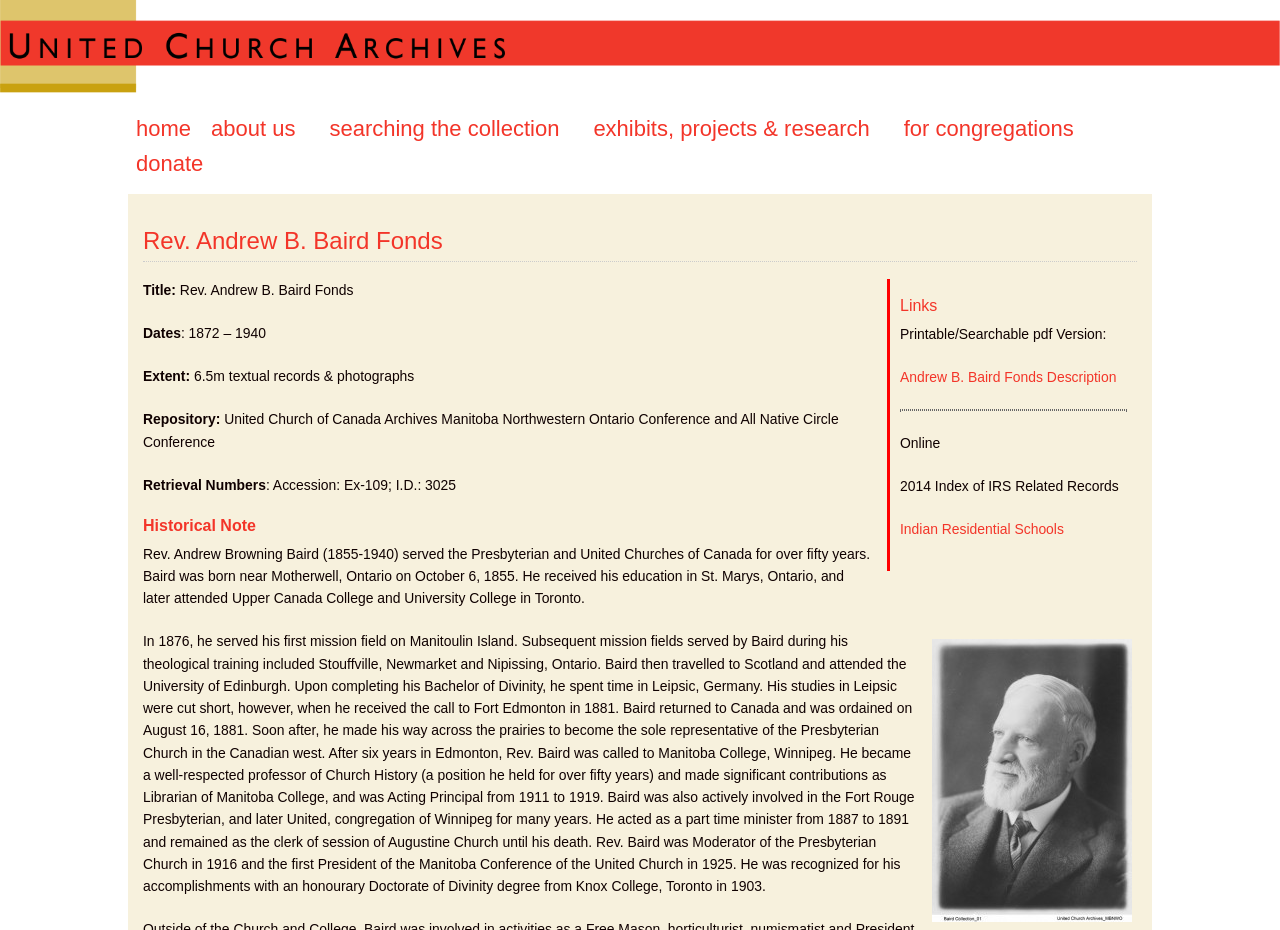Identify the coordinates of the bounding box for the element that must be clicked to accomplish the instruction: "view the image of Andrew B. Baird".

[0.728, 0.687, 0.884, 0.992]